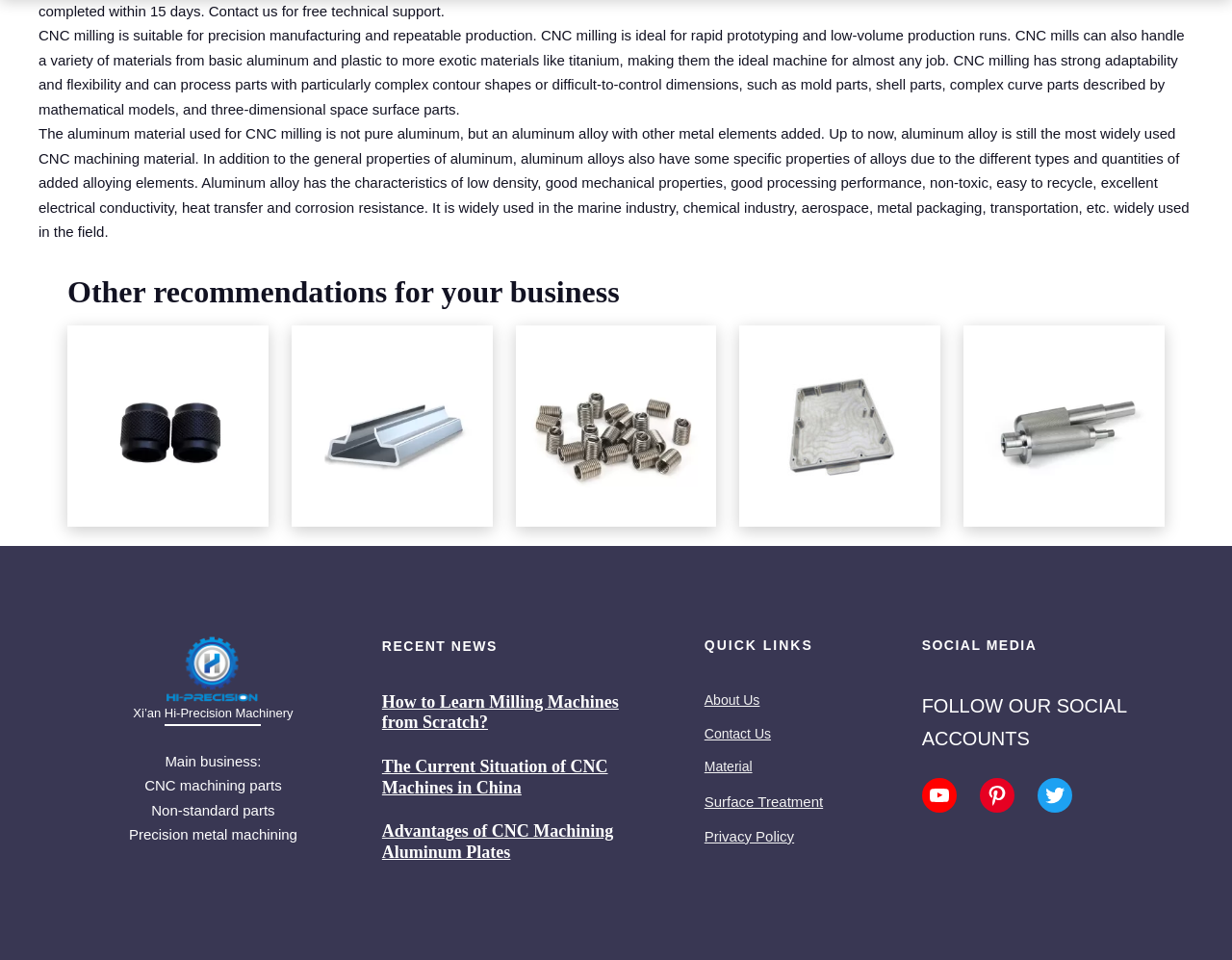Indicate the bounding box coordinates of the clickable region to achieve the following instruction: "Read the news about How to Learn Milling Machines from Scratch?."

[0.31, 0.721, 0.523, 0.764]